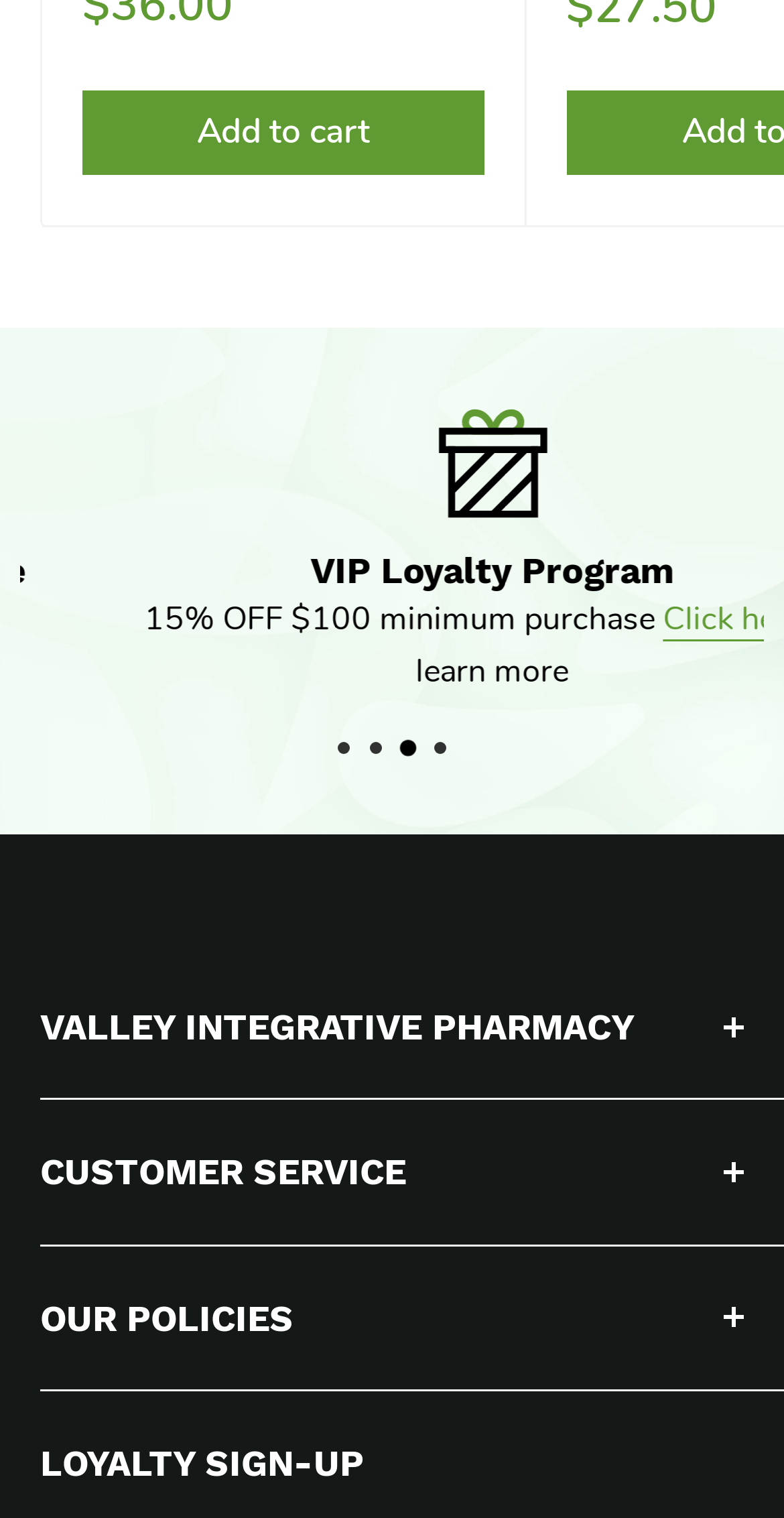Please reply with a single word or brief phrase to the question: 
What is the last day of the week when the store is closed?

Sunday